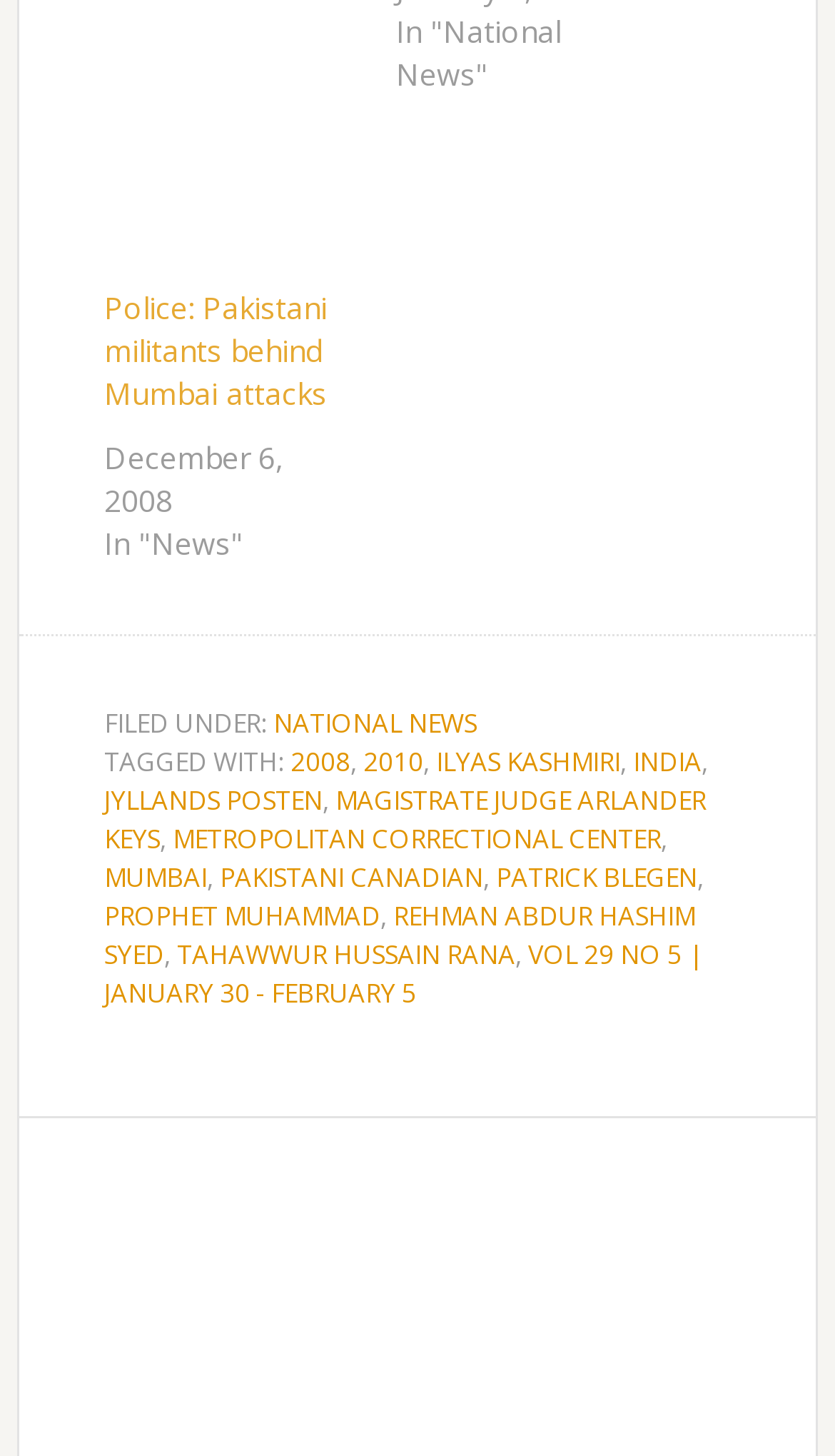Pinpoint the bounding box coordinates for the area that should be clicked to perform the following instruction: "Check the price of Square 60*60cm Pvc Vinyl Flooring Sheet Yellow Color Easy Install".

None